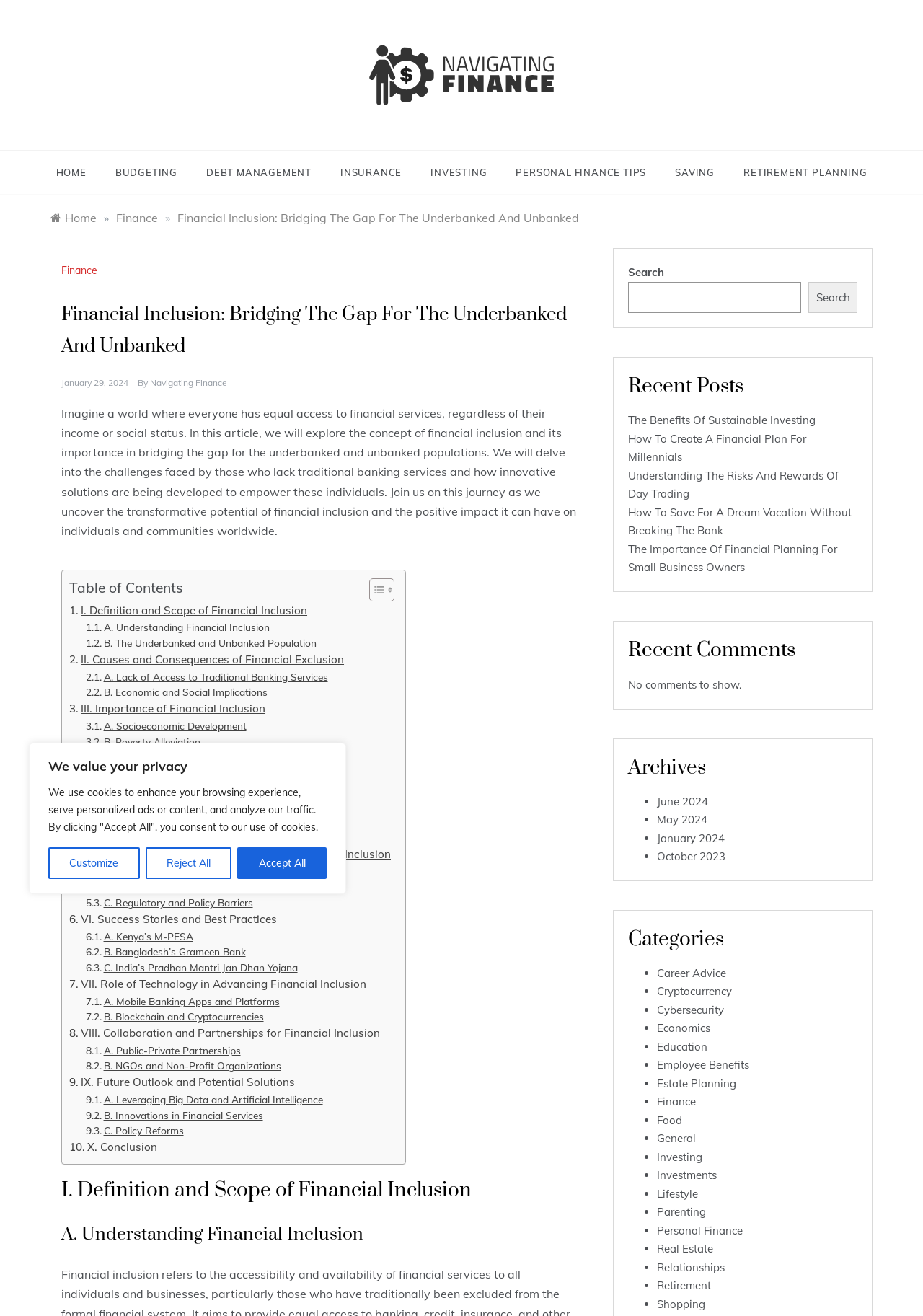What is the main topic of this article?
Using the information from the image, provide a comprehensive answer to the question.

The main topic of this article is financial inclusion, which is evident from the title 'Financial Inclusion: Bridging The Gap For The Underbanked And Unbanked' and the content of the article that explores the concept of financial inclusion and its importance.